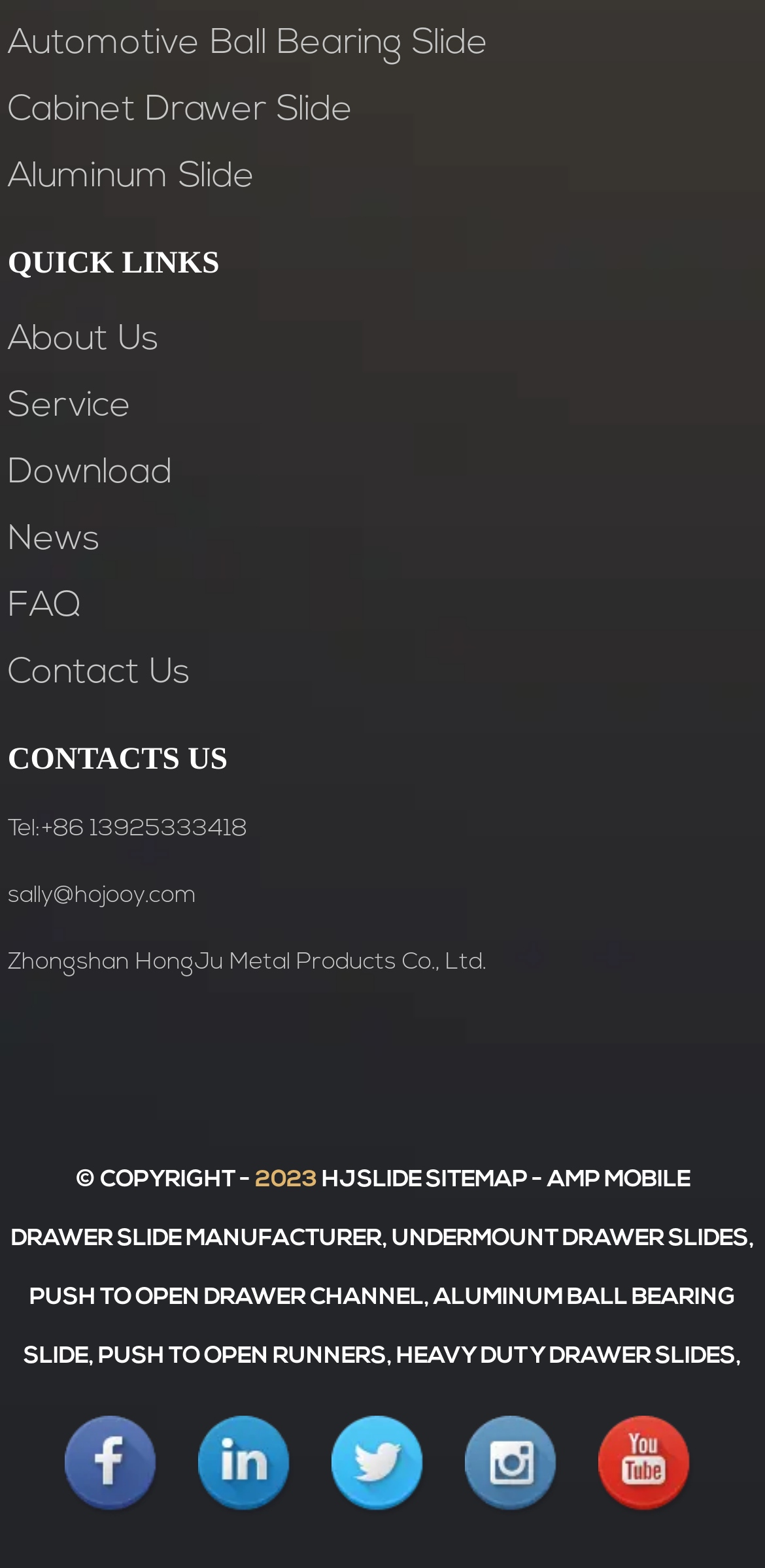Given the description of the UI element: "Undermount Drawer Slides", predict the bounding box coordinates in the form of [left, top, right, bottom], with each value being a float between 0 and 1.

[0.512, 0.783, 0.978, 0.798]